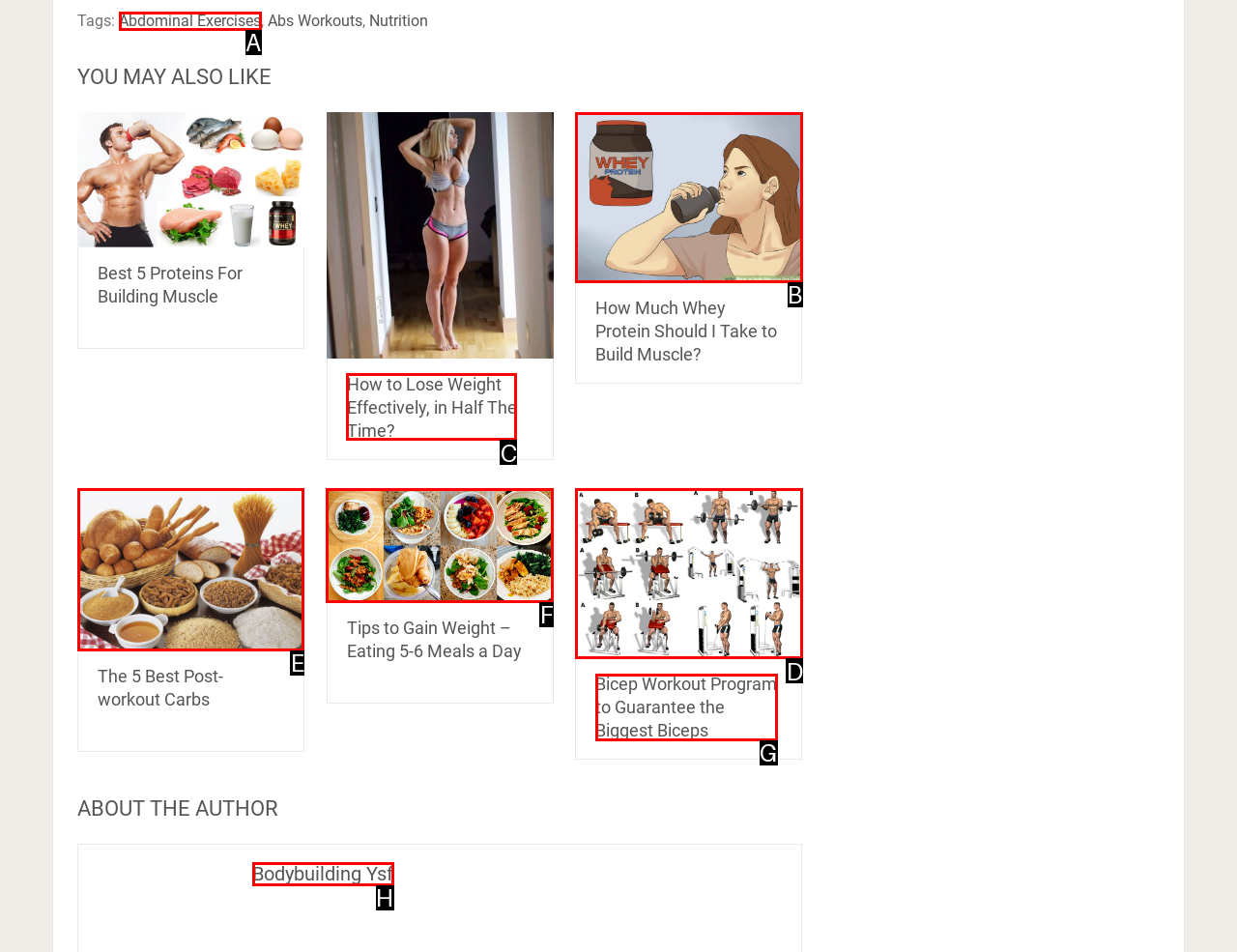Determine which option you need to click to execute the following task: Explore the article about Bicep Workout Program to Guarantee the Biggest Biceps. Provide your answer as a single letter.

D